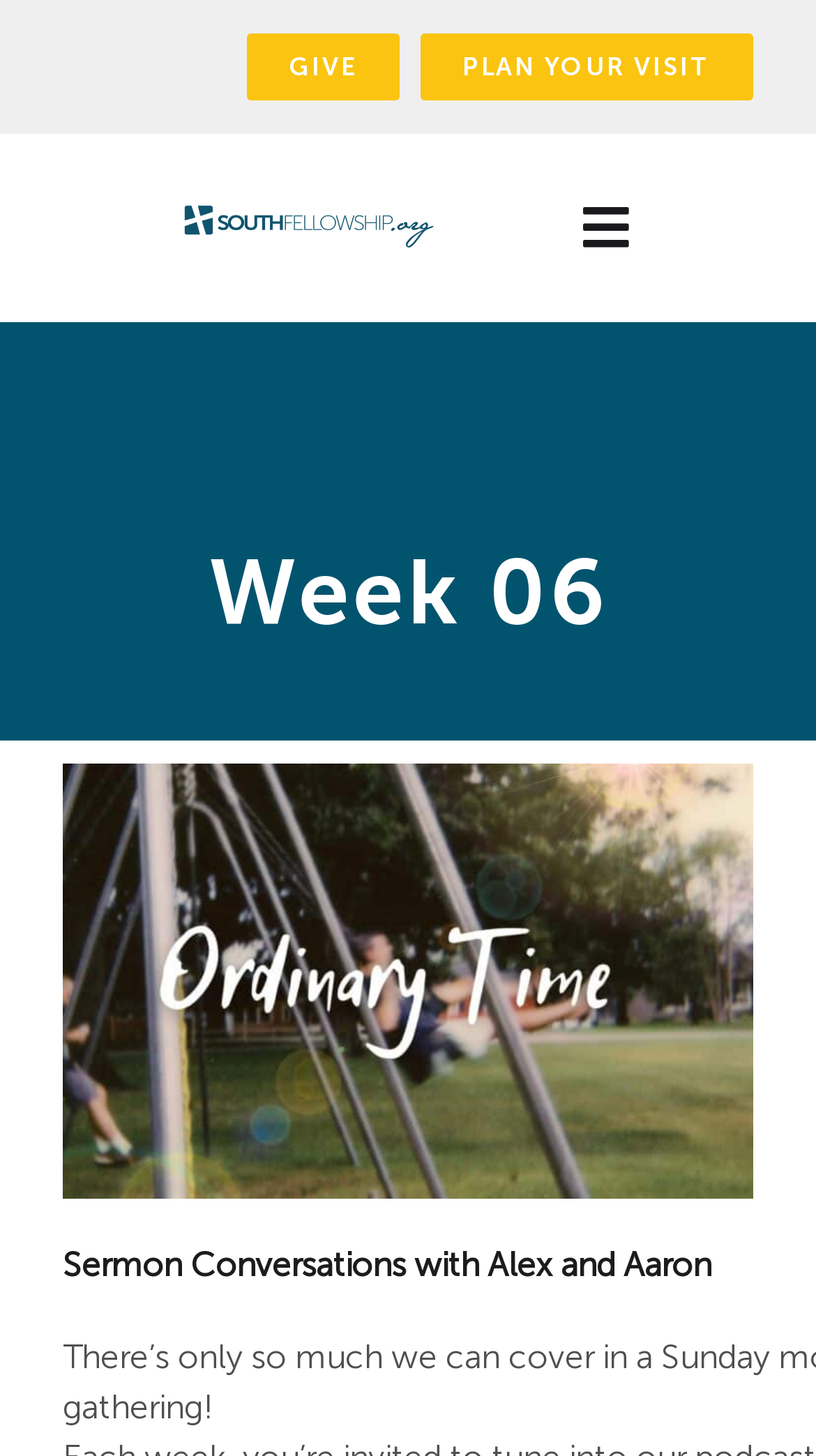Using the details in the image, give a detailed response to the question below:
What is the name of the church?

I found the image with the text 'South Fellowship Church' which is likely the logo of the church. This text is also present as a link, so I concluded that this is the name of the church.